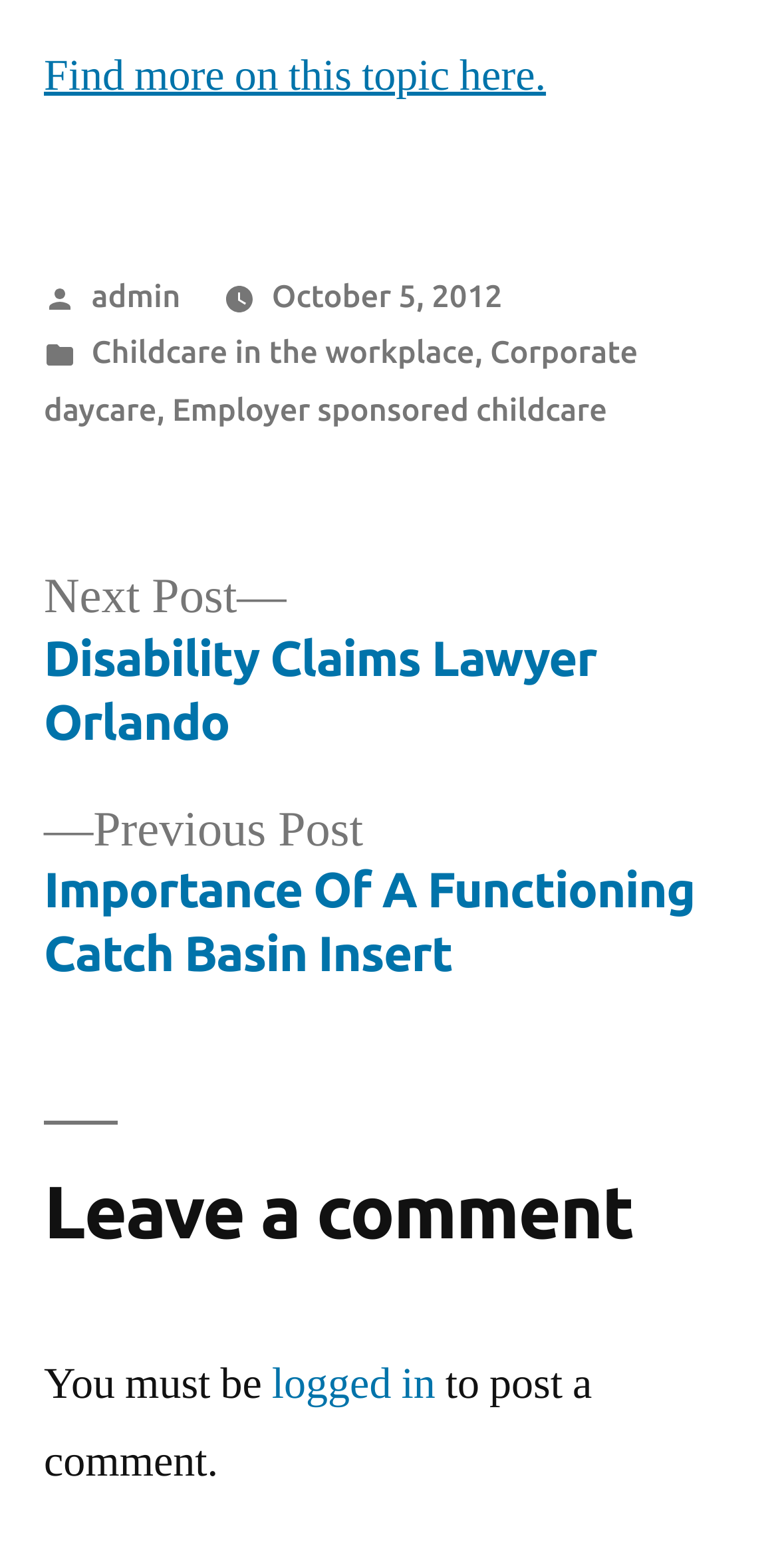Pinpoint the bounding box coordinates of the clickable element to carry out the following instruction: "Find more information on this topic."

[0.056, 0.03, 0.702, 0.066]